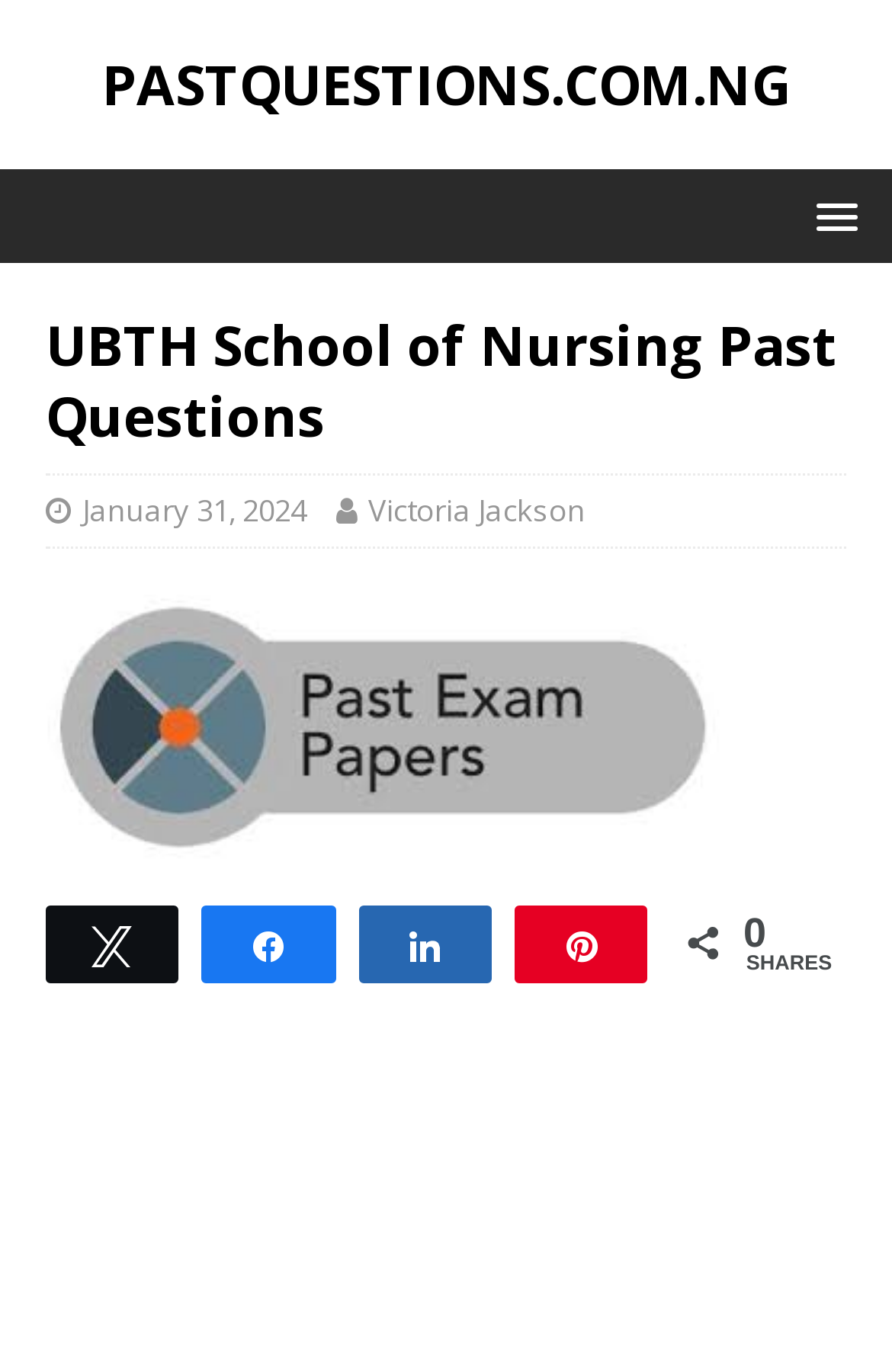How many social media sharing options are available?
Your answer should be a single word or phrase derived from the screenshot.

4